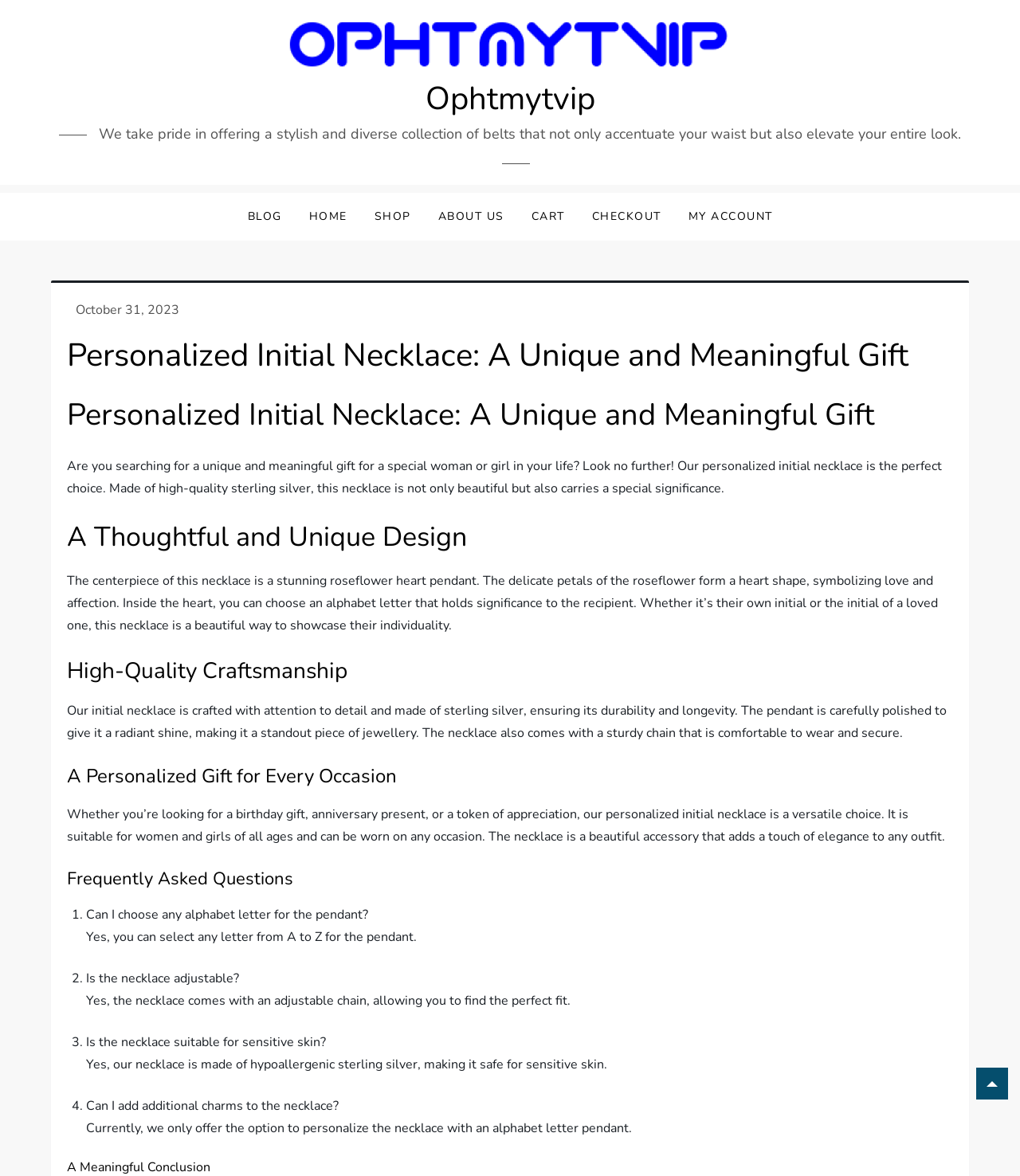Pinpoint the bounding box coordinates of the area that must be clicked to complete this instruction: "Click on the 'HOME' link".

[0.291, 0.164, 0.352, 0.205]